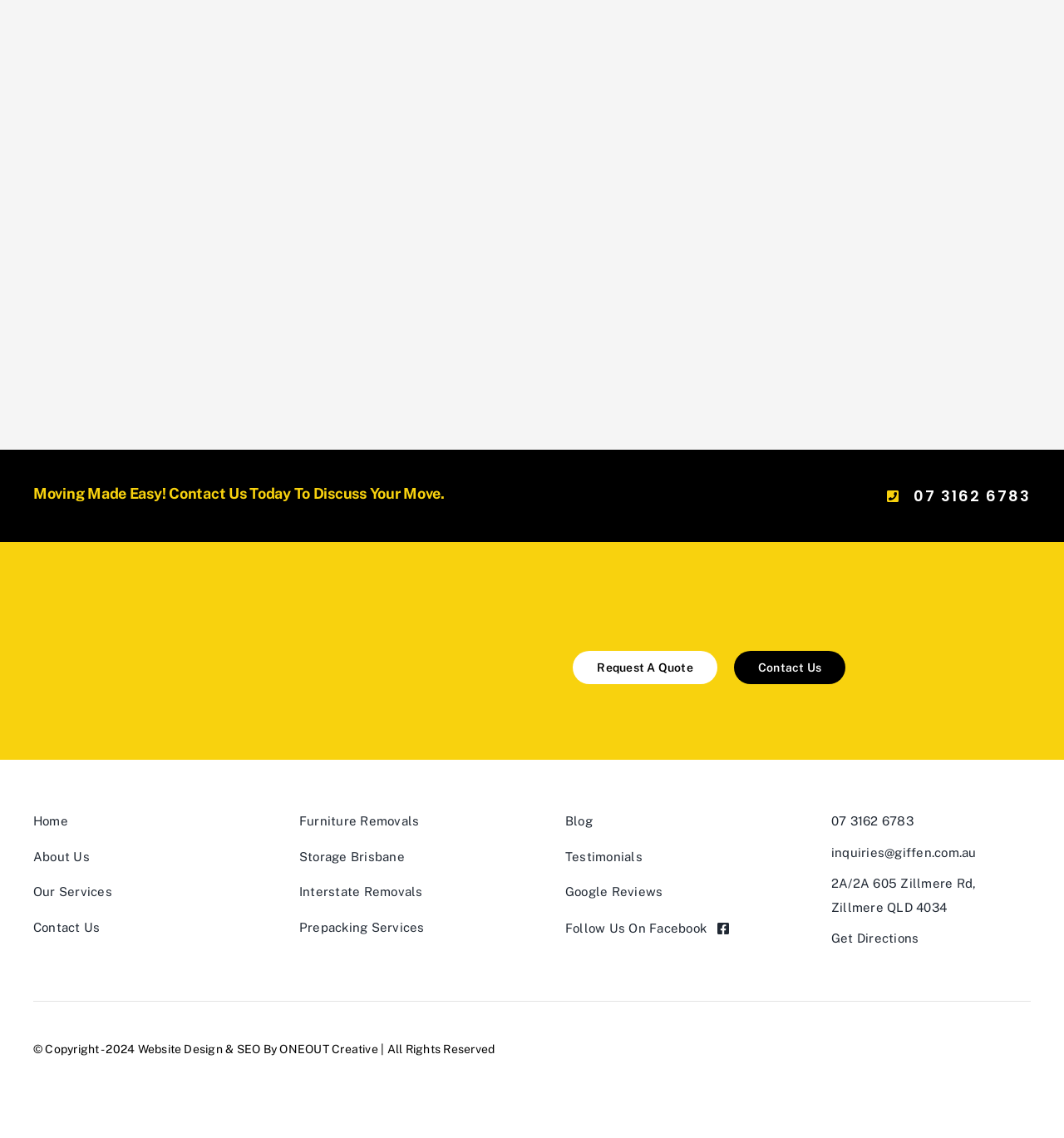What is the address of the company?
Please use the image to deliver a detailed and complete answer.

The address of the company can be found in the navigation menu at the bottom of the webpage. The address is '2A/2A 605 Zillmere Rd, Zillmere QLD 4034', which suggests that this is the physical location of the company.